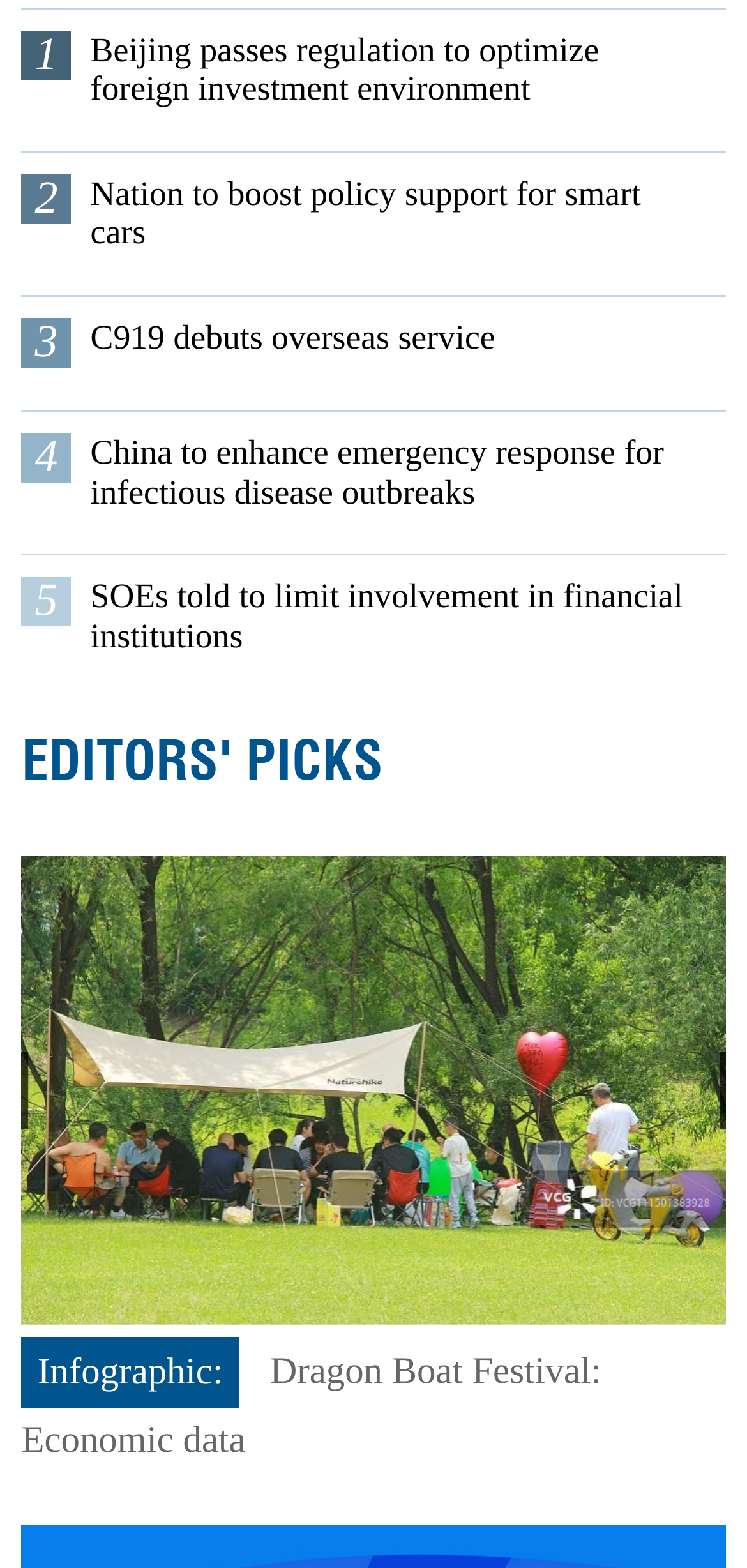What is the topic of the infographic?
Please give a detailed and elaborate answer to the question.

I found the infographic by looking for an image element with a descriptive text. The descriptive text 'Dragon Boat Festival: Economic data' indicates the topic of the infographic.